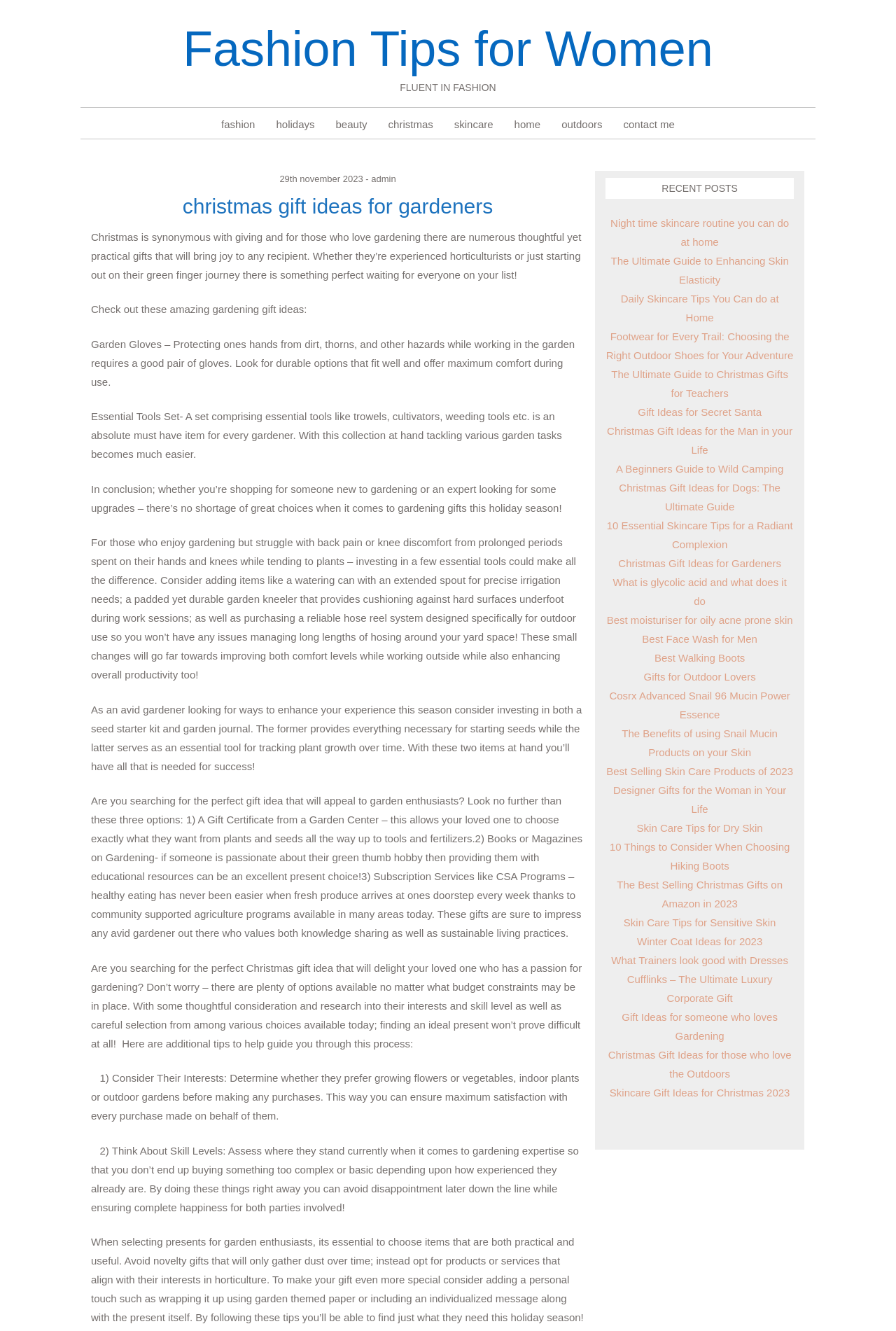Provide a short, one-word or phrase answer to the question below:
What is the benefit of a padded garden kneeler?

Provides cushioning